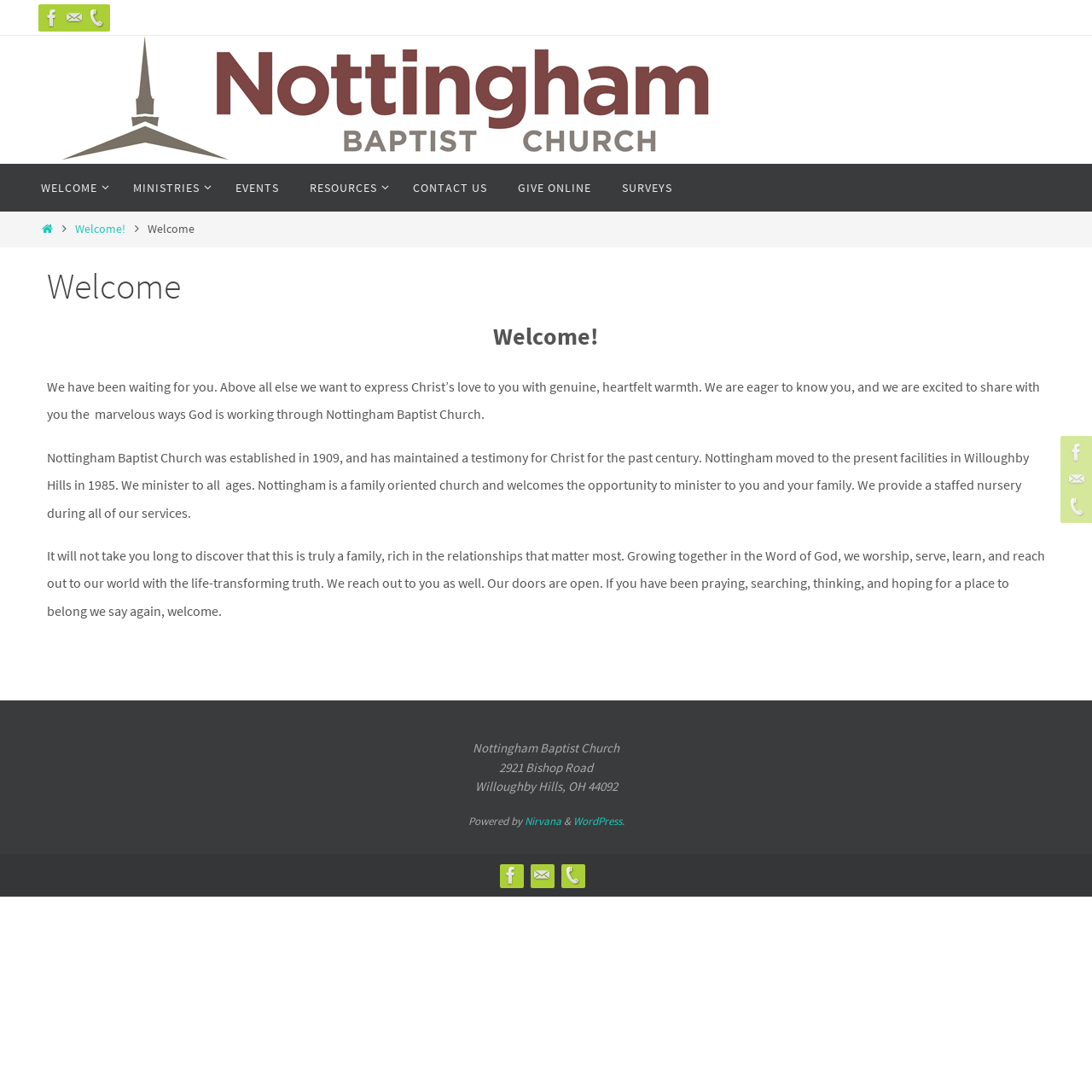Summarize the webpage in an elaborate manner.

The webpage is for Nottingham Baptist Church, a family-oriented church that welcomes people of all ages. At the top left corner, there are three social media links: Facebook, Mail, and Phone, each accompanied by an image. These links are repeated at the bottom right corner of the page.

The main content of the page is divided into two sections. The top section has a large image of the church, with a link to the church's website overlaid on top of it. Below the image, there are seven navigation links: WELCOME, MINISTRIES, EVENTS, RESOURCES, CONTACT US, GIVE ONLINE, and SURVEYS. These links are arranged horizontally across the page.

The bottom section of the main content has a heading that reads "Welcome" and three paragraphs of text that introduce the church and its mission. The text describes the church's history, its focus on family, and its desire to minister to people of all ages.

At the very bottom of the page, there is a footer section that contains the church's address, a message indicating that the site is powered by Nirvana and WordPress, and three social media links (Facebook, Mail, and Phone) with accompanying images.